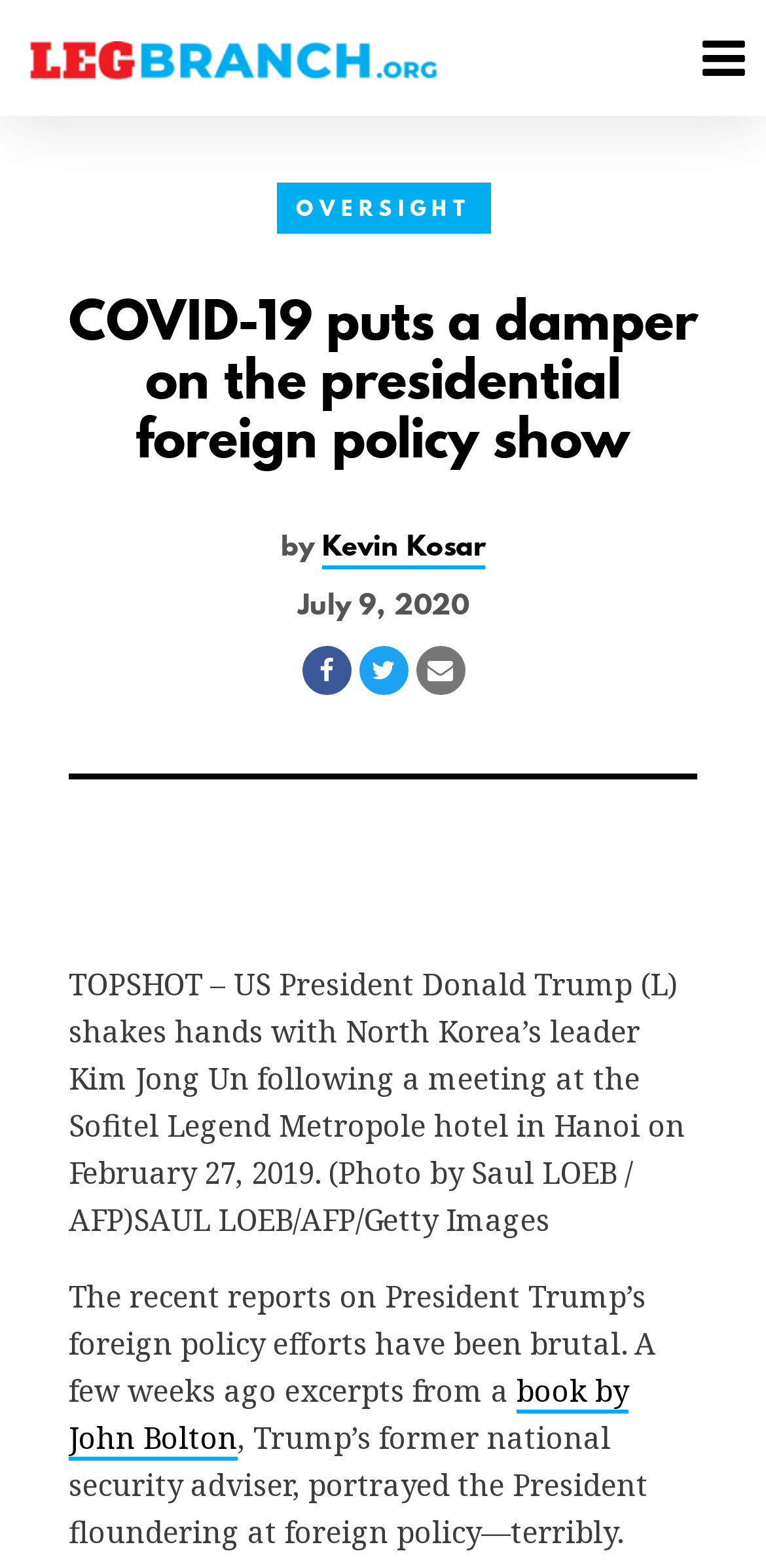What is the date of the article?
Based on the screenshot, provide your answer in one word or phrase.

July 9, 2020